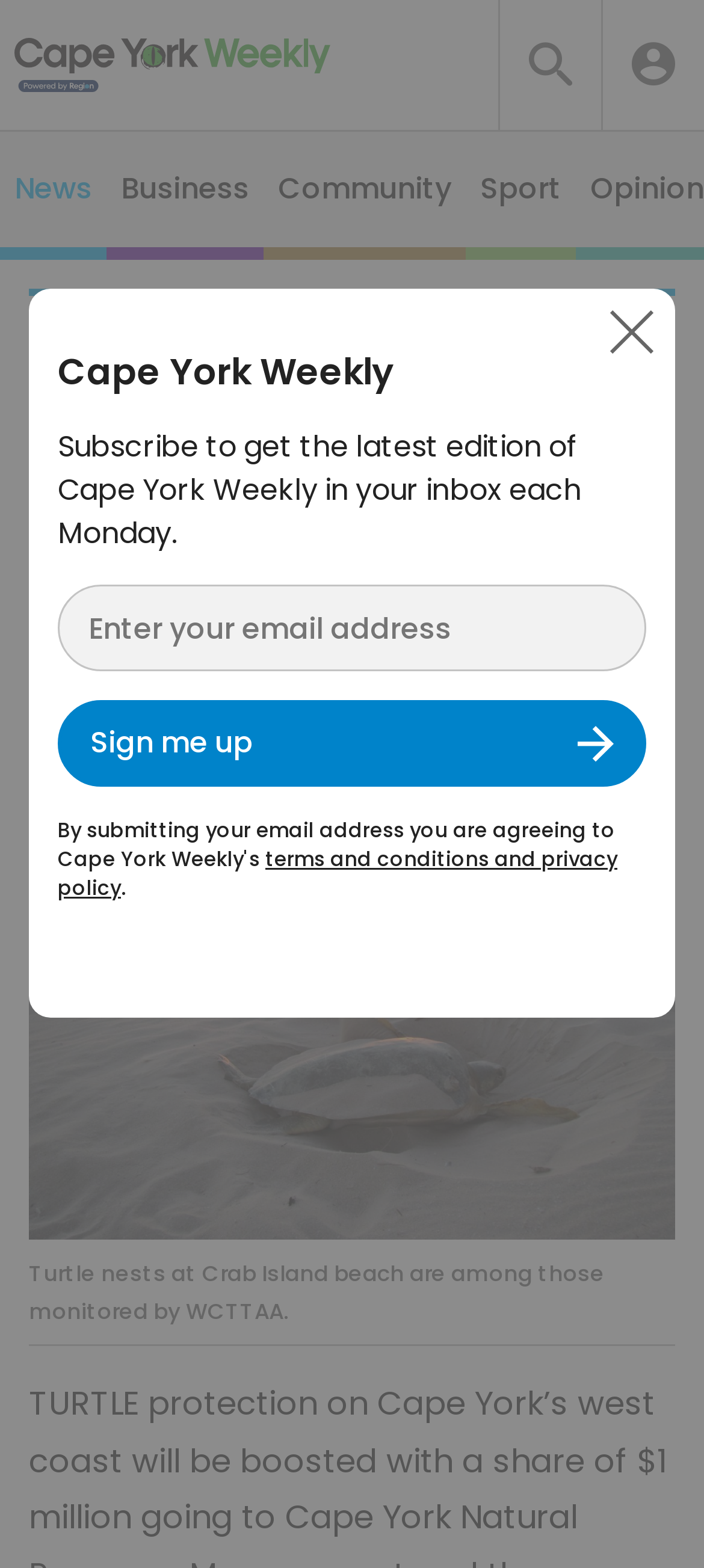What is the purpose of the textbox at the bottom?
Please provide a comprehensive answer based on the information in the image.

I determined the answer by looking at the textbox at the bottom of the webpage, which has a label 'Enter your email address' and is required, indicating that its purpose is to enter an email address.